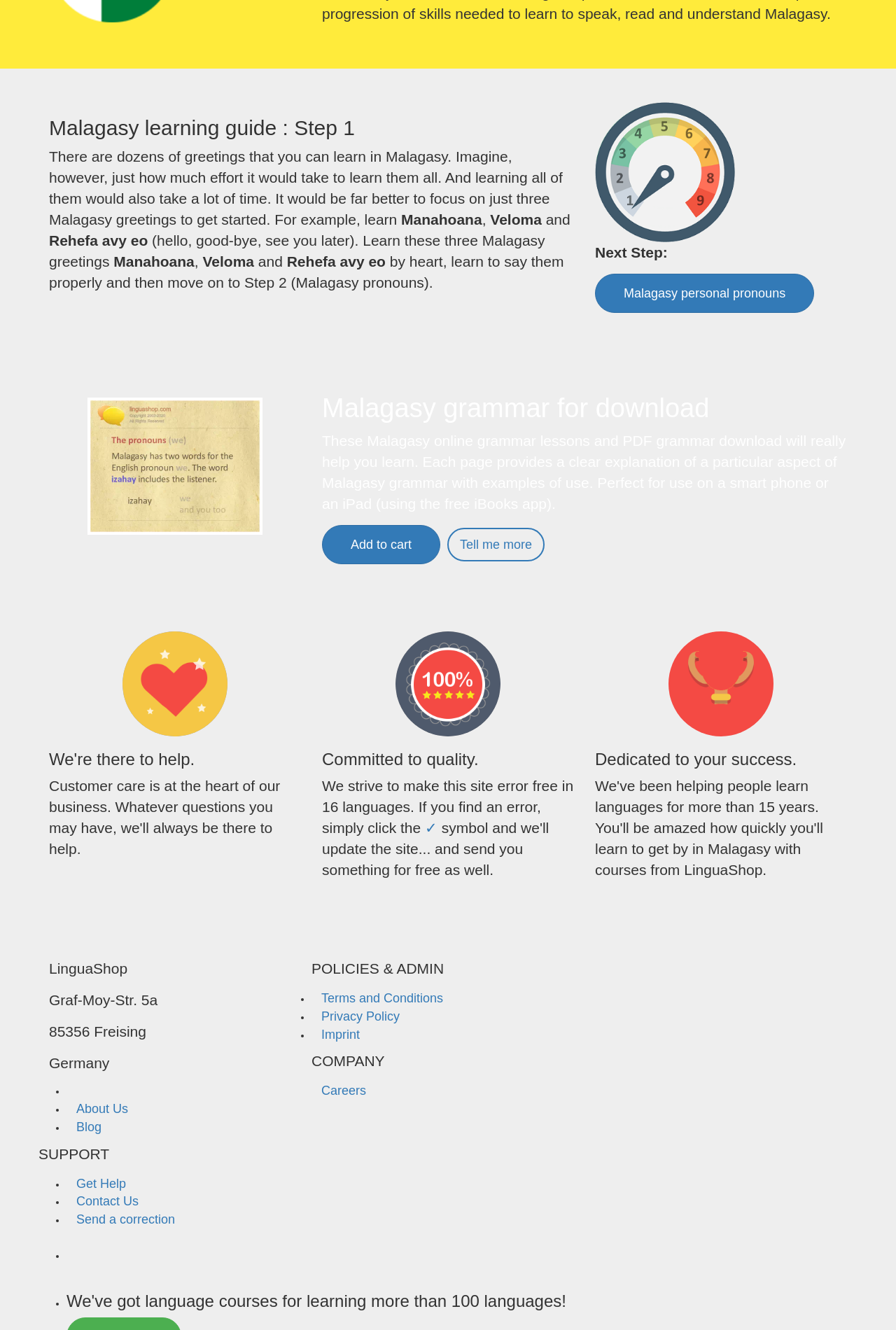Extract the bounding box coordinates of the UI element described: "Blog". Provide the coordinates in the format [left, top, right, bottom] with values ranging from 0 to 1.

[0.074, 0.835, 0.124, 0.86]